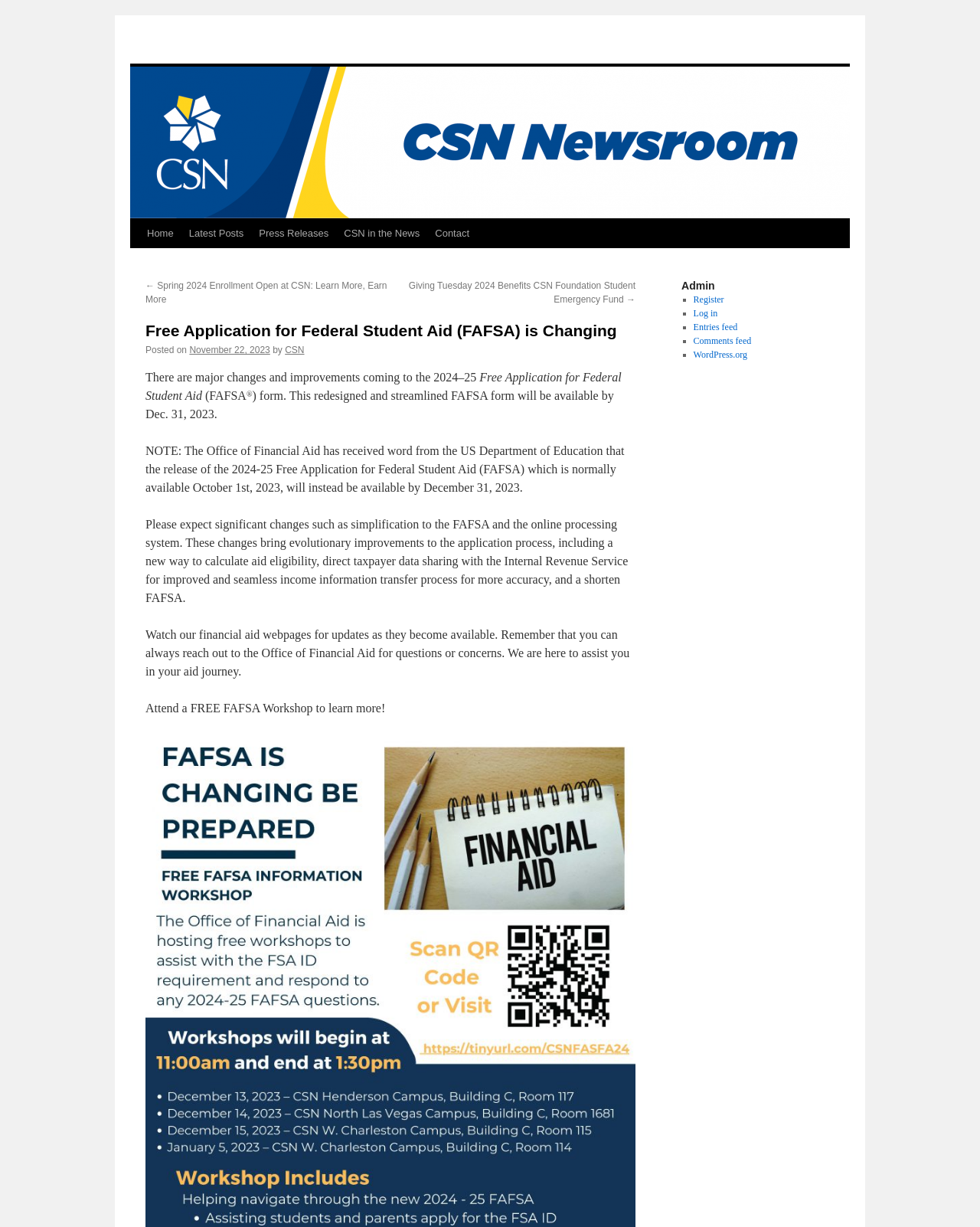Determine the bounding box coordinates of the clickable region to execute the instruction: "Click on Home". The coordinates should be four float numbers between 0 and 1, denoted as [left, top, right, bottom].

[0.142, 0.179, 0.185, 0.202]